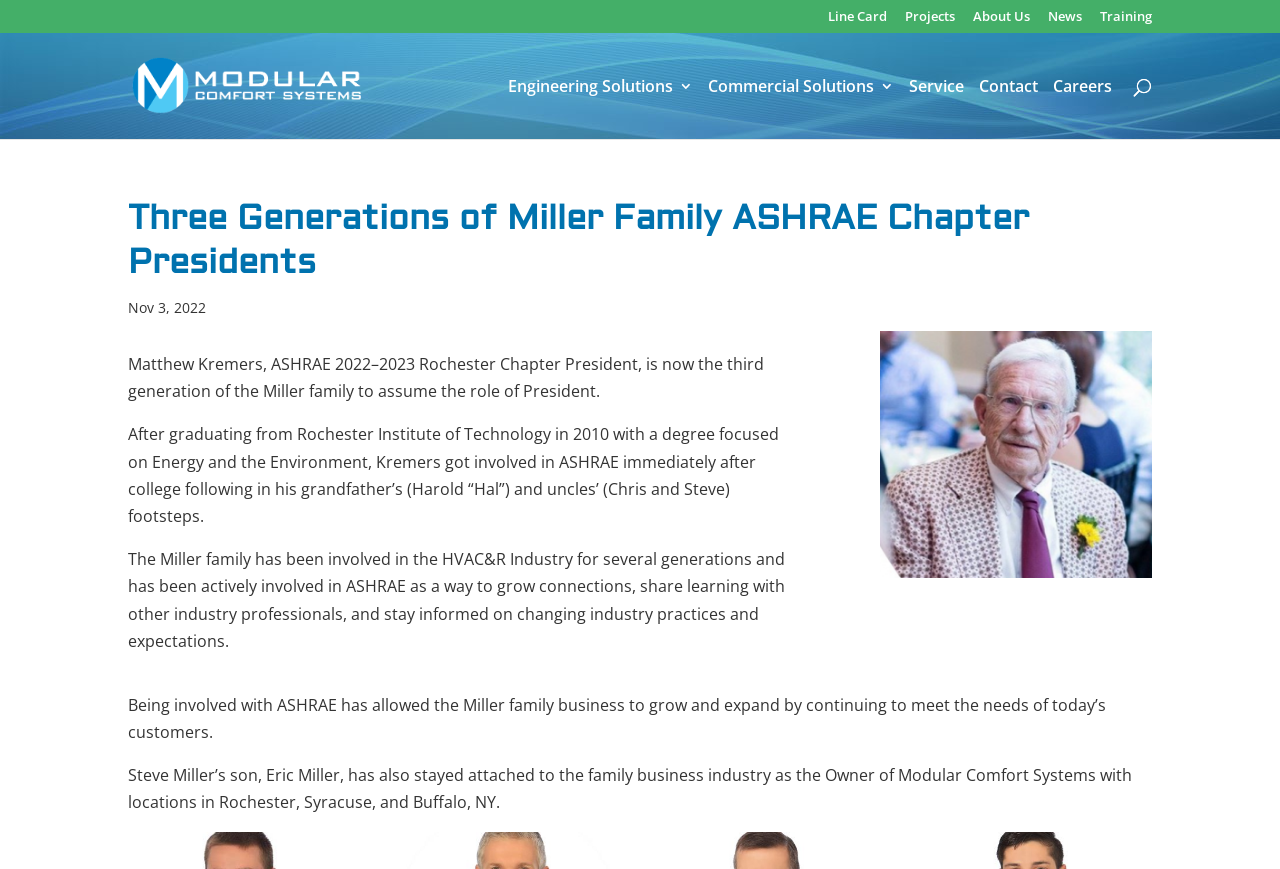Could you determine the bounding box coordinates of the clickable element to complete the instruction: "Click on the 'Modular Comfort Systems' link"? Provide the coordinates as four float numbers between 0 and 1, i.e., [left, top, right, bottom].

[0.103, 0.084, 0.334, 0.109]